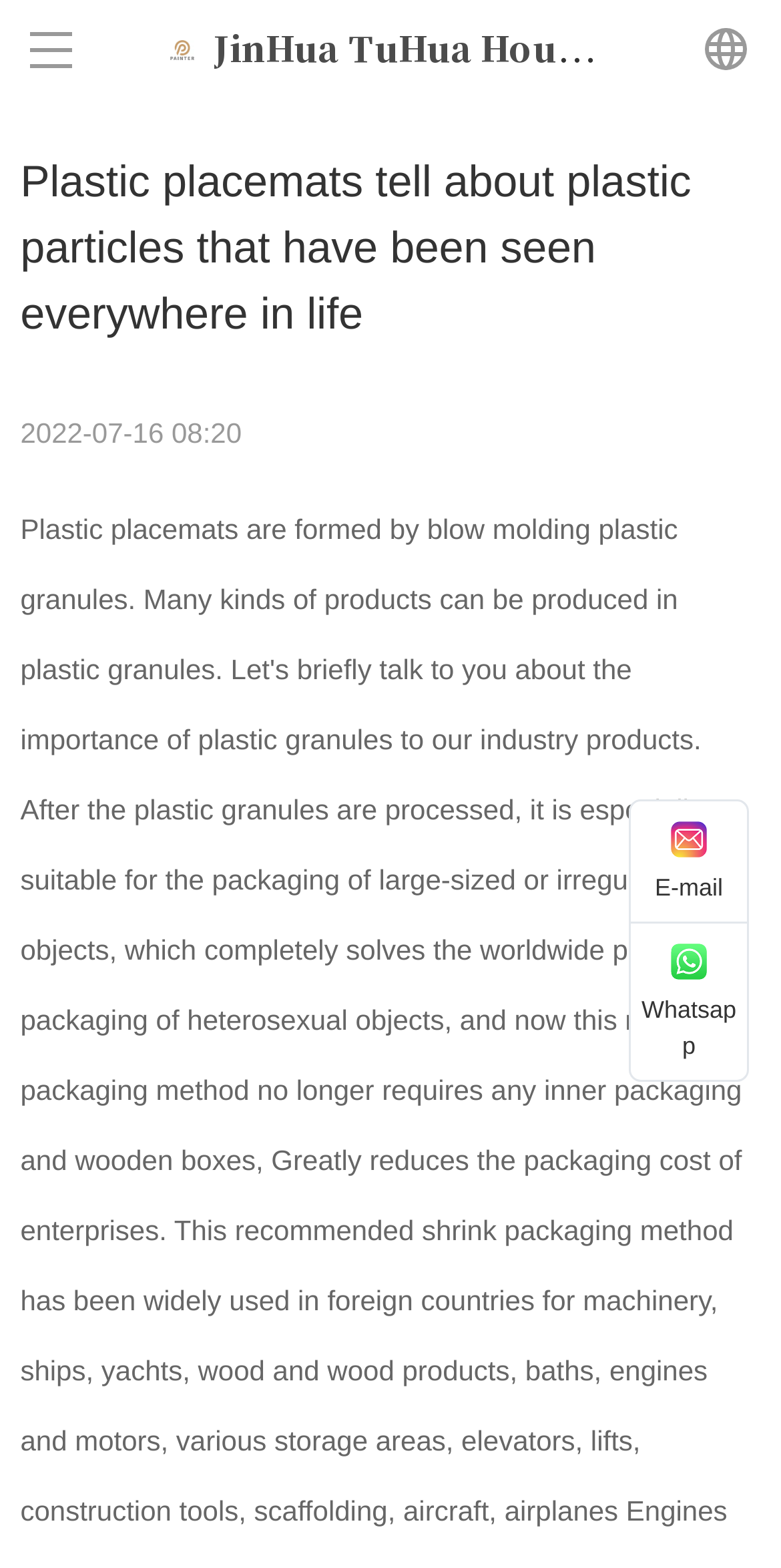Answer the question in one word or a short phrase:
How many social media links are at the bottom right?

2